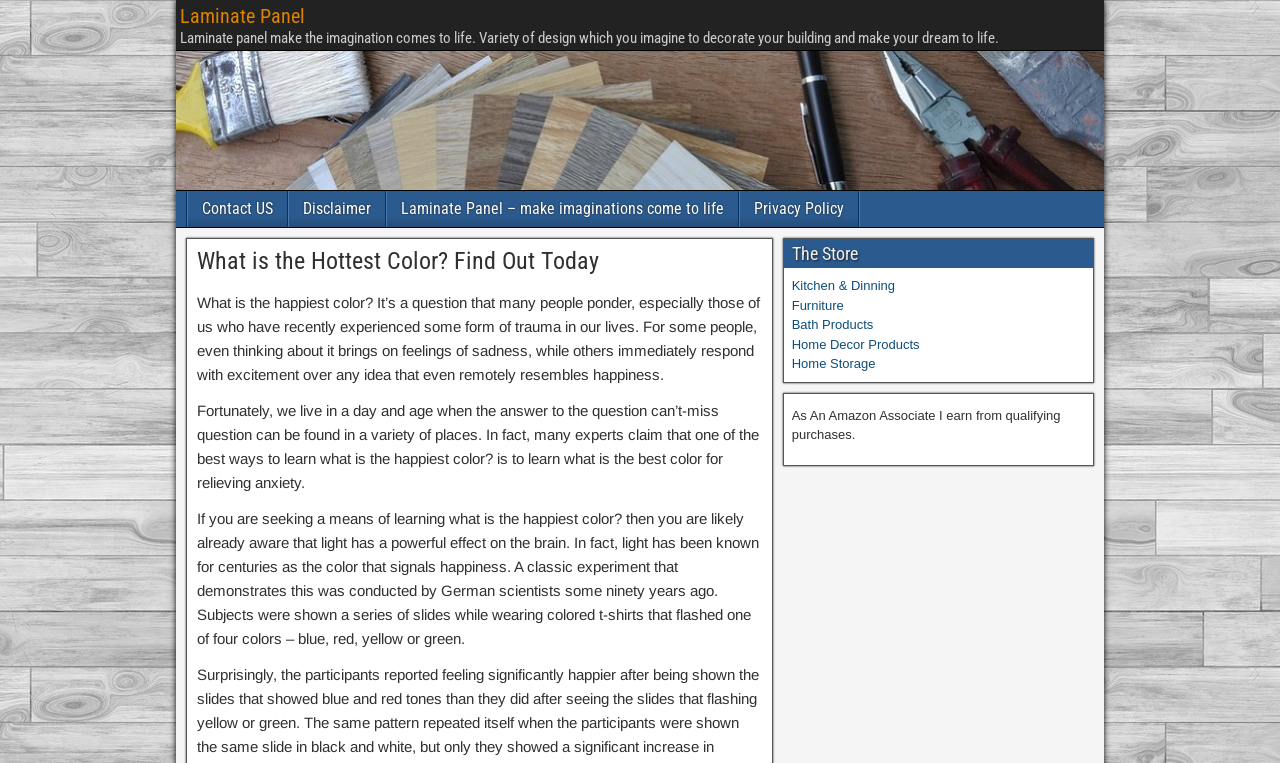Please find and report the bounding box coordinates of the element to click in order to perform the following action: "Visit the 'Contact US' page". The coordinates should be expressed as four float numbers between 0 and 1, in the format [left, top, right, bottom].

[0.147, 0.251, 0.224, 0.297]